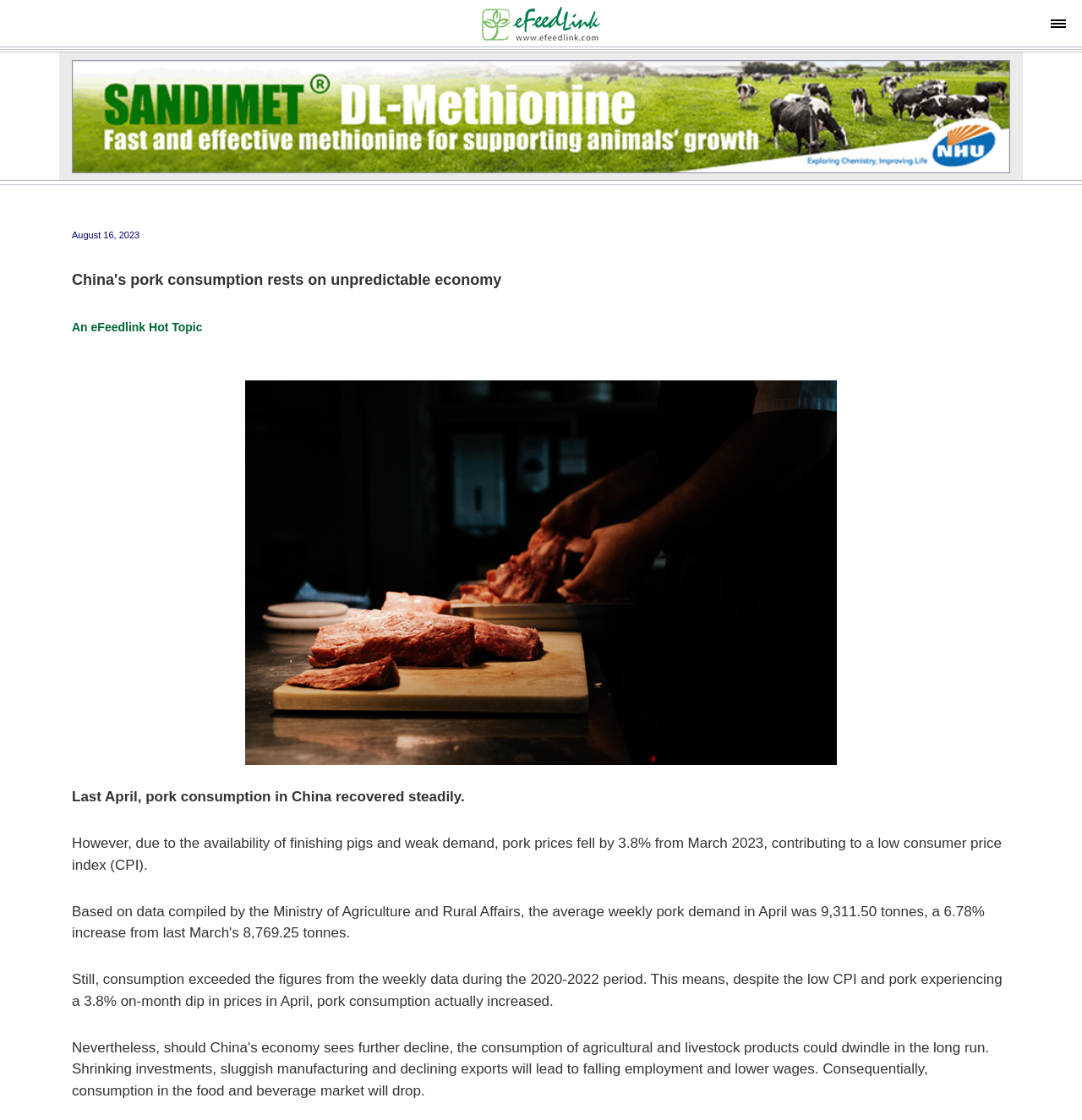What is the trend of pork prices in April 2023?
Use the information from the screenshot to give a comprehensive response to the question.

I found the trend of pork prices in April 2023 by reading the StaticText element that contains the sentence 'However, due to the availability of finishing pigs and weak demand, pork prices fell by 3.8% from March 2023...'.